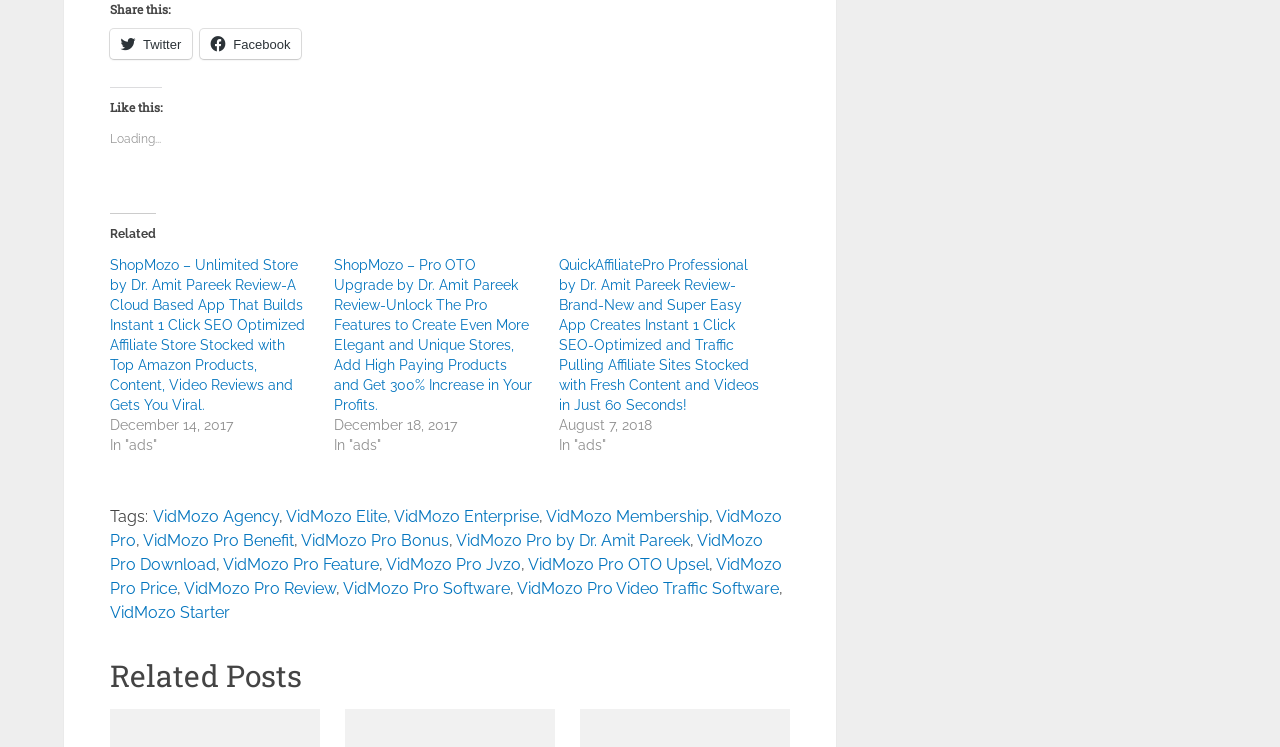Using the element description: "VidMozo Agency", determine the bounding box coordinates. The coordinates should be in the format [left, top, right, bottom], with values between 0 and 1.

[0.12, 0.679, 0.218, 0.704]